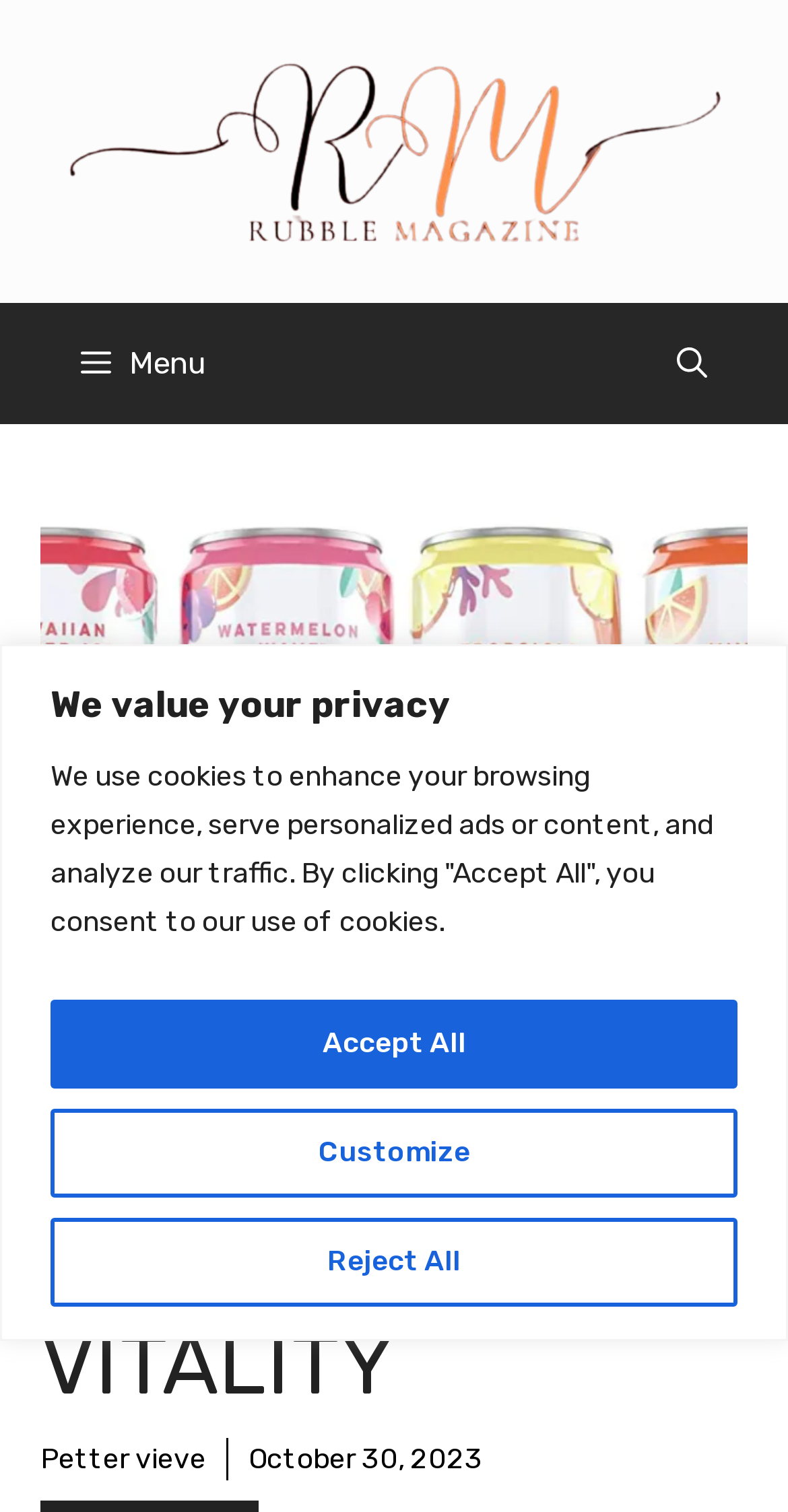Please analyze the image and give a detailed answer to the question:
How many navigation buttons are there?

The number of navigation buttons can be found in the navigation element, which contains two button elements: 'Menu' and 'Open search'. These buttons are located at the top of the webpage, and their bounding box coordinates are [0.051, 0.201, 0.31, 0.281] and [0.808, 0.201, 0.949, 0.281], respectively.